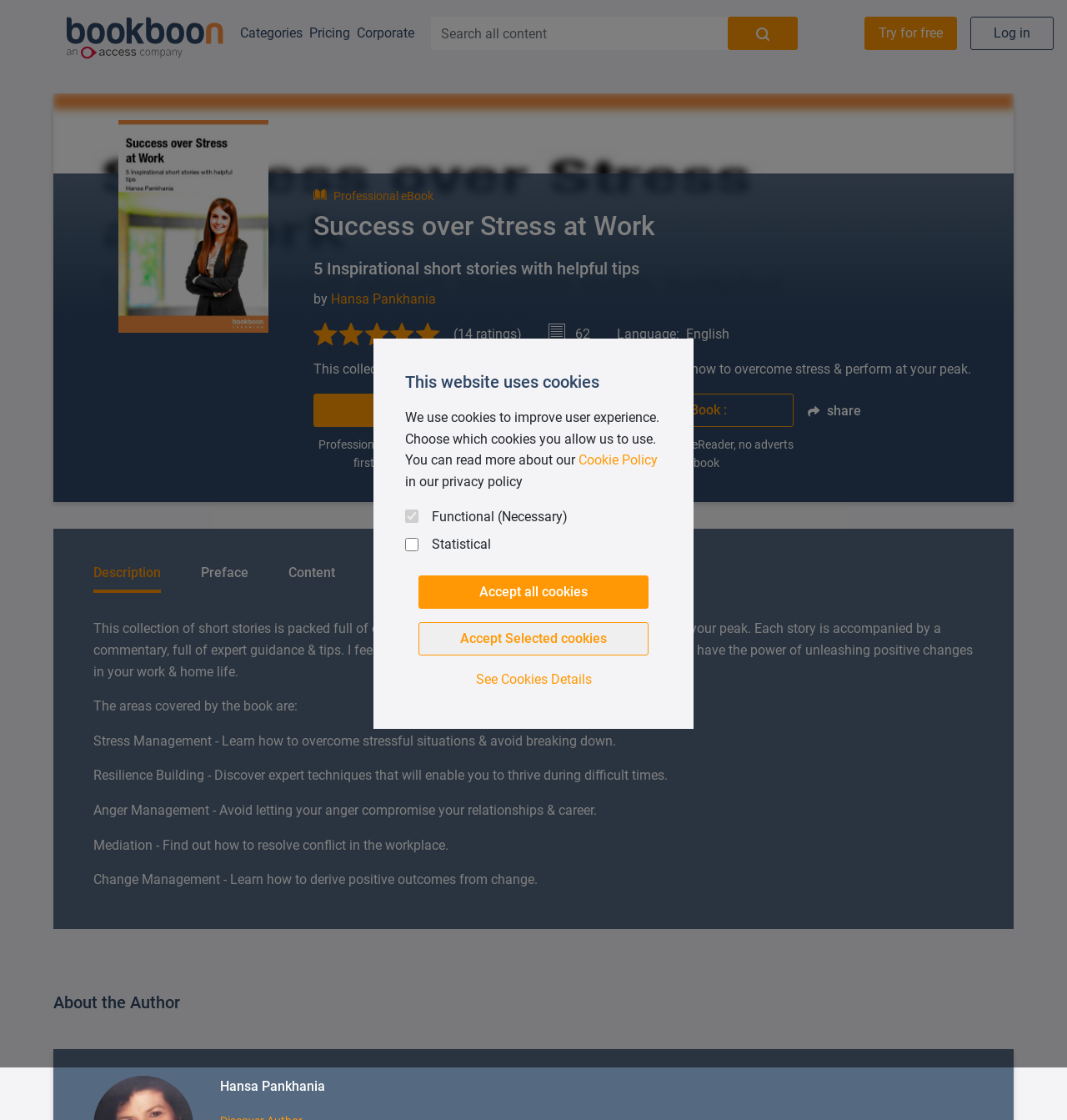Show me the bounding box coordinates of the clickable region to achieve the task as per the instruction: "Try for free".

[0.81, 0.015, 0.897, 0.045]